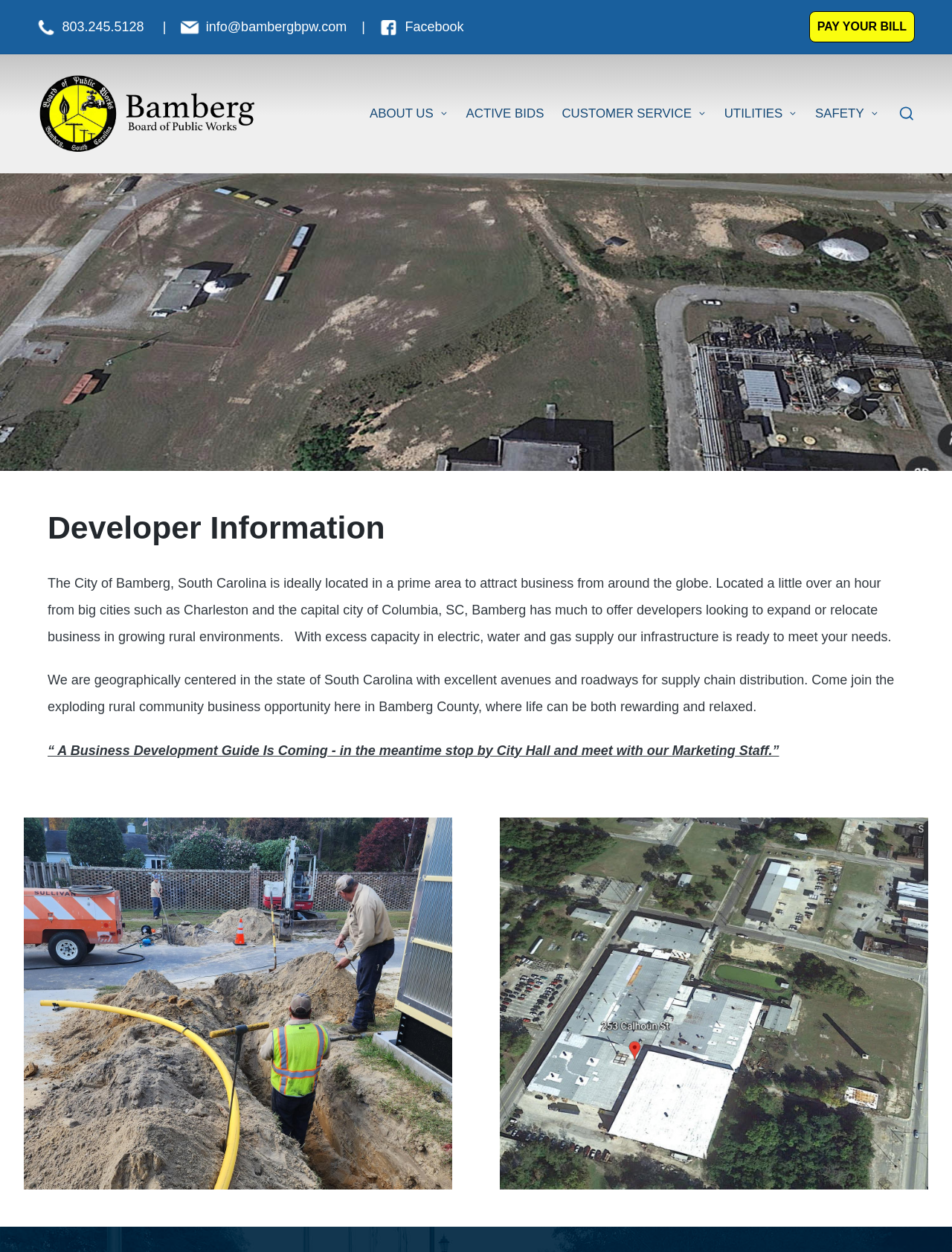Please identify the bounding box coordinates of the element's region that needs to be clicked to fulfill the following instruction: "Search the website". The bounding box coordinates should consist of four float numbers between 0 and 1, i.e., [left, top, right, bottom].

[0.944, 0.084, 0.961, 0.097]